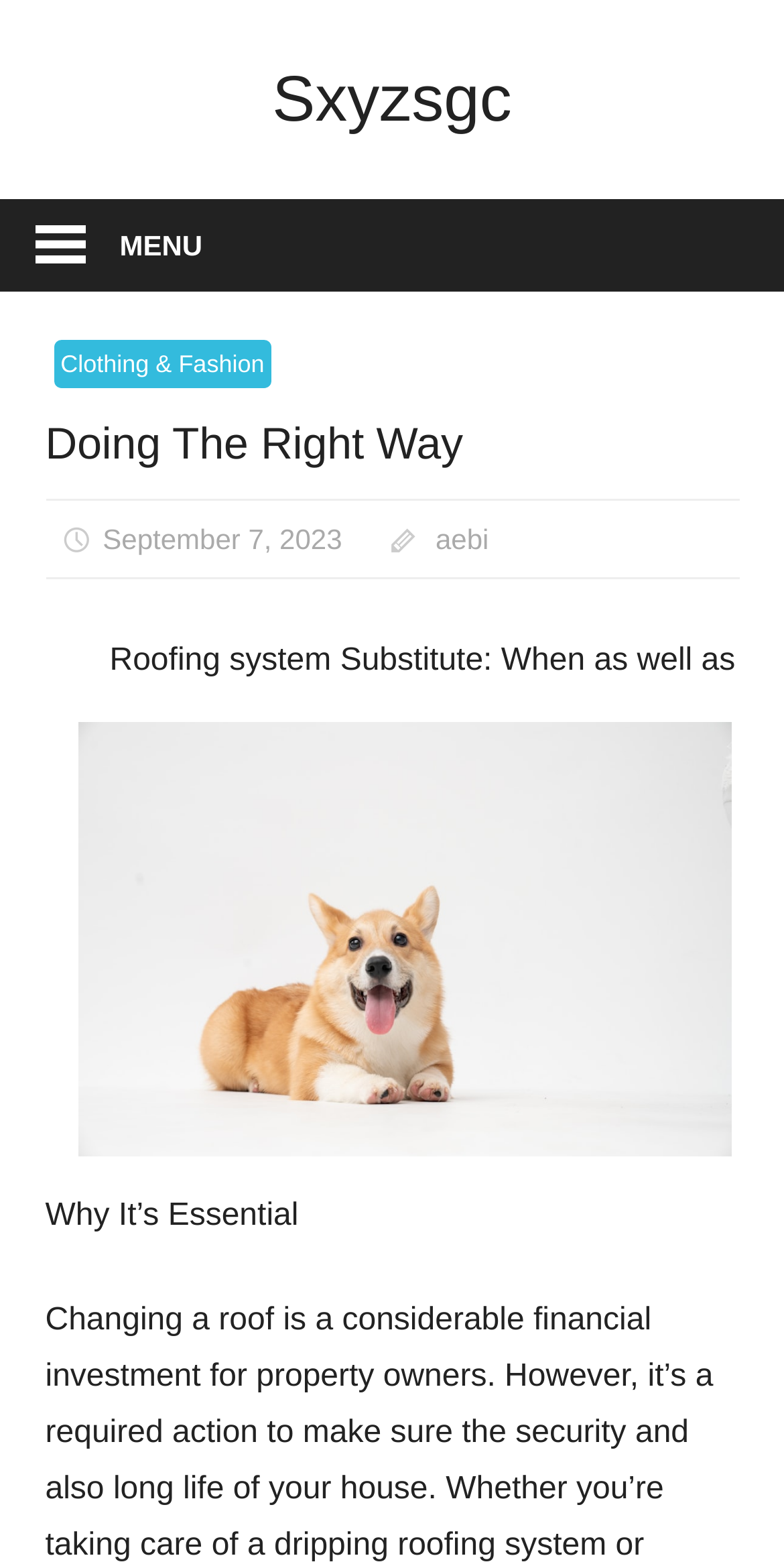What is the date mentioned in the header section?
Using the screenshot, give a one-word or short phrase answer.

September 7, 2023